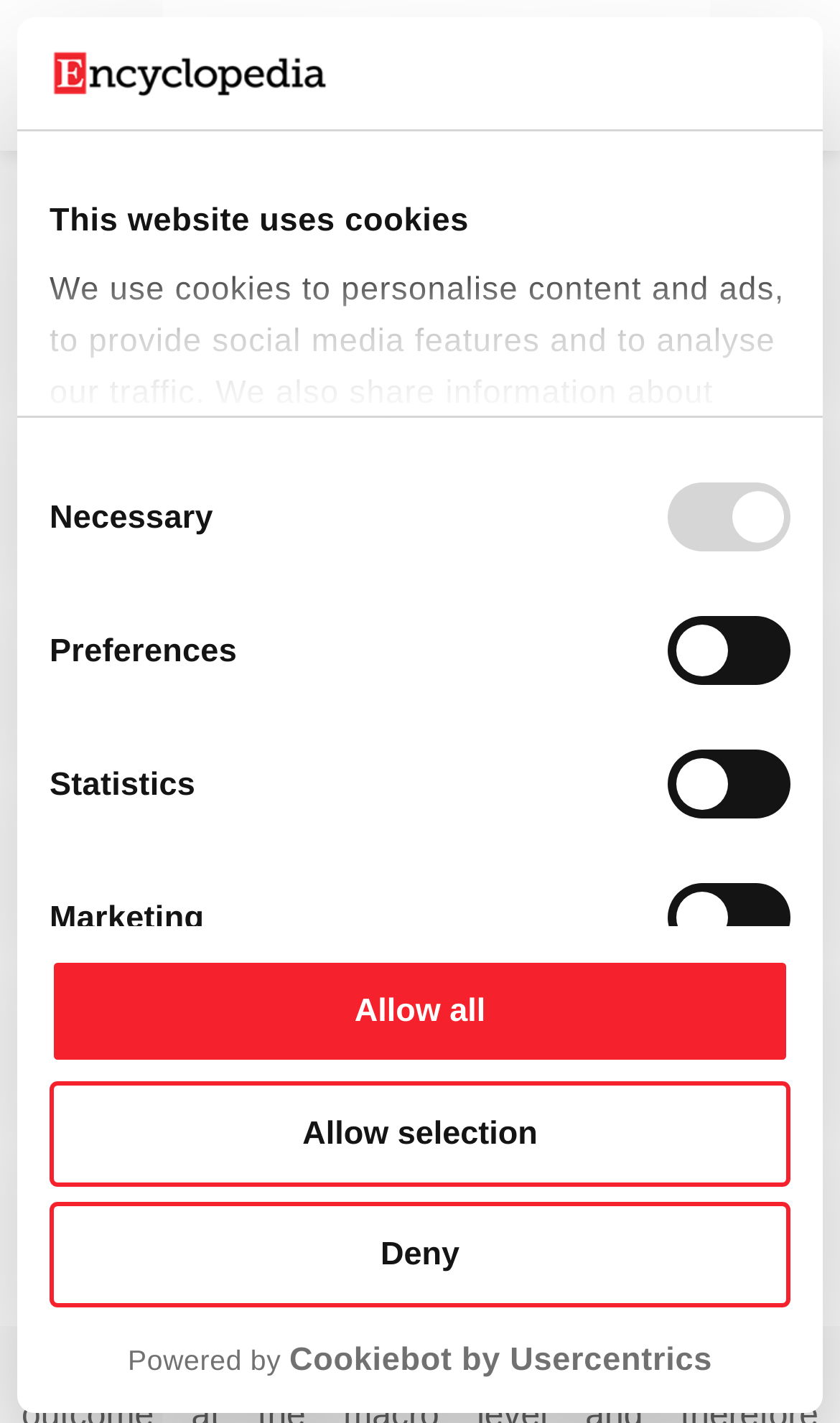Using the provided description parent_node: Entry, find the bounding box coordinates for the UI element. Provide the coordinates in (top-left x, top-left y, bottom-right x, bottom-right y) format, ensuring all values are between 0 and 1.

[0.785, 0.087, 0.826, 0.114]